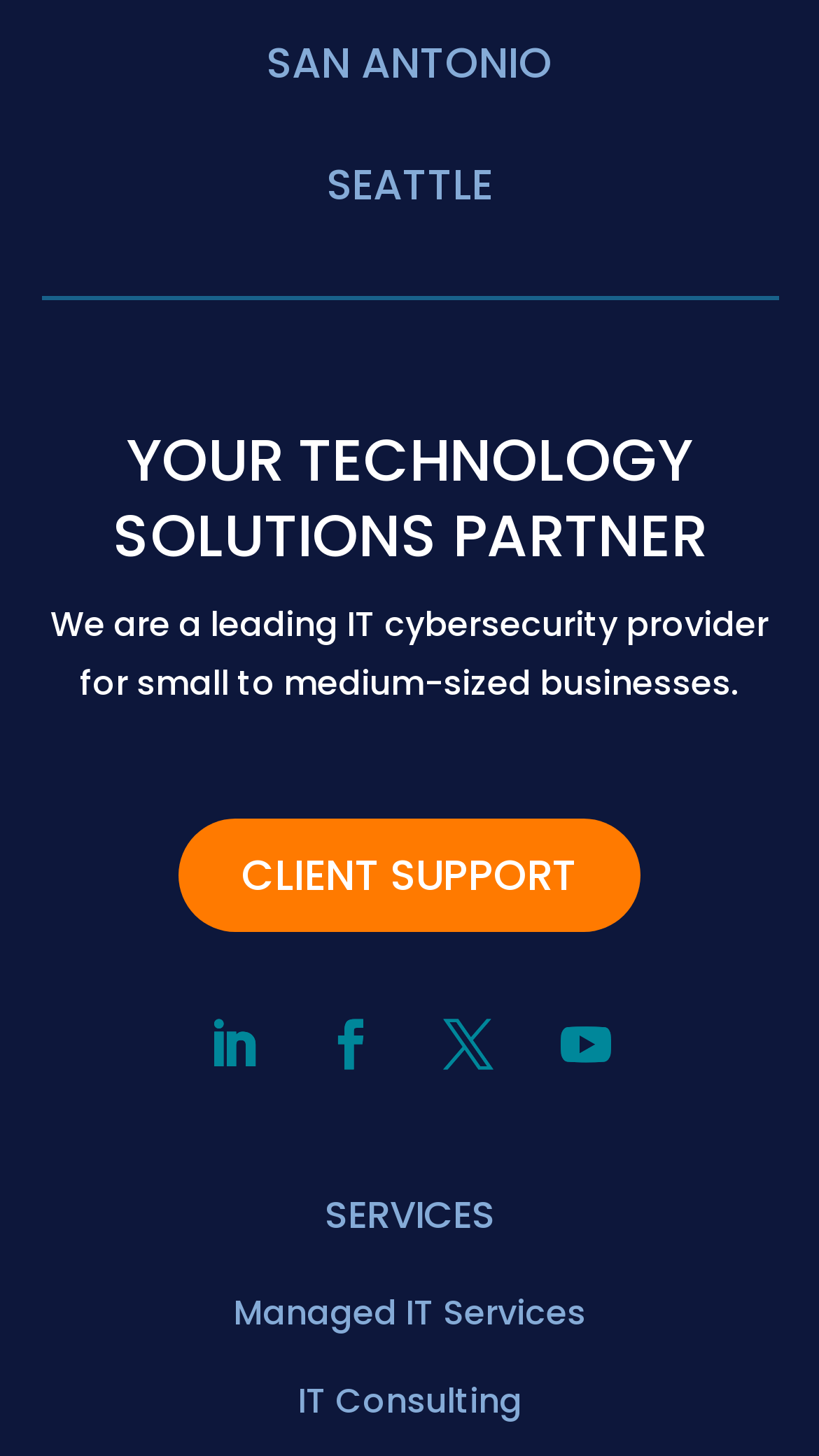Bounding box coordinates should be provided in the format (top-left x, top-left y, bottom-right x, bottom-right y) with all values between 0 and 1. Identify the bounding box for this UI element: Follow

[0.654, 0.684, 0.777, 0.753]